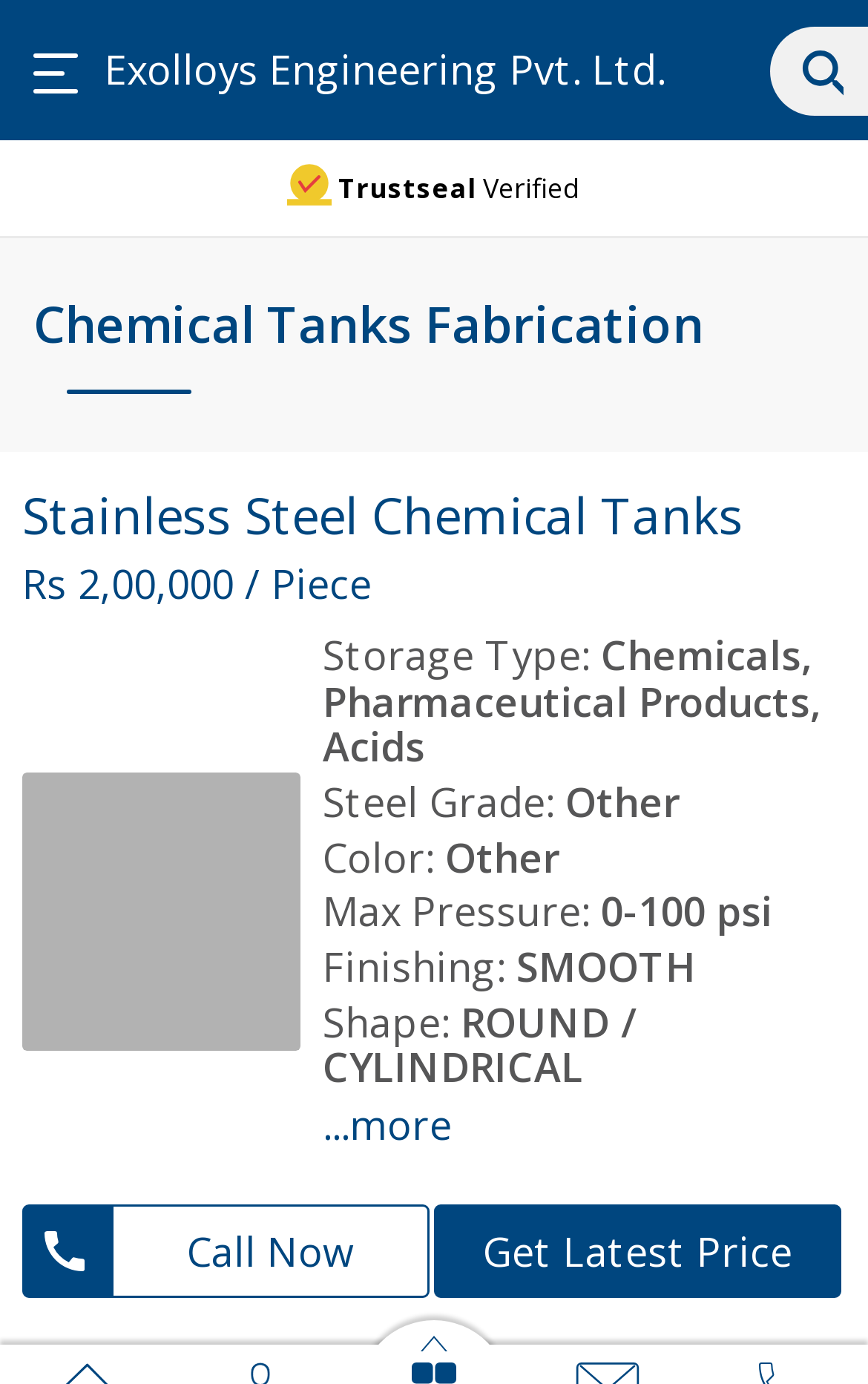Please answer the following question using a single word or phrase: 
What is the company name?

Exolloys Engineering Pvt. Ltd.